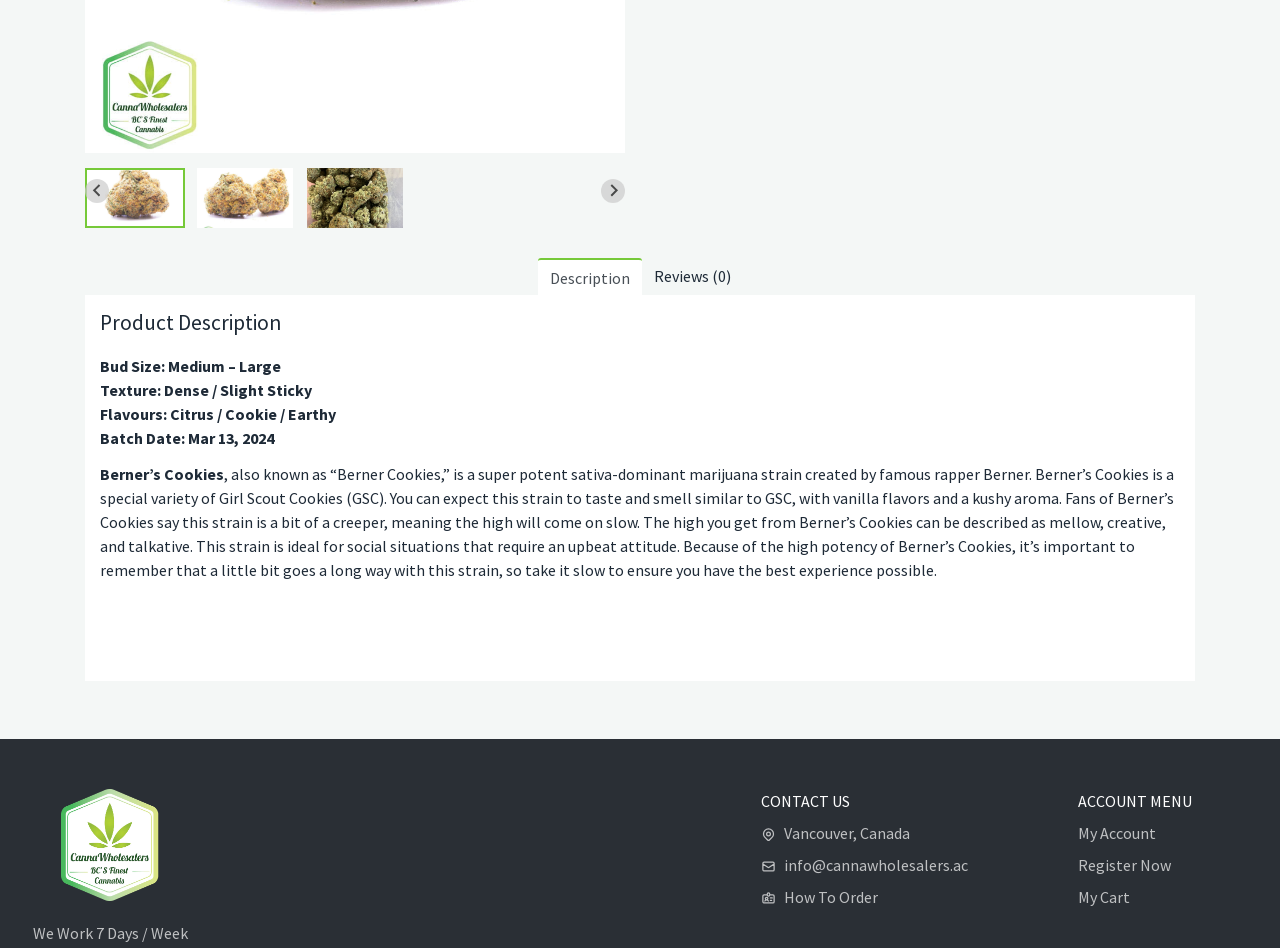Using the provided element description "My Account", determine the bounding box coordinates of the UI element.

[0.842, 0.868, 0.903, 0.889]